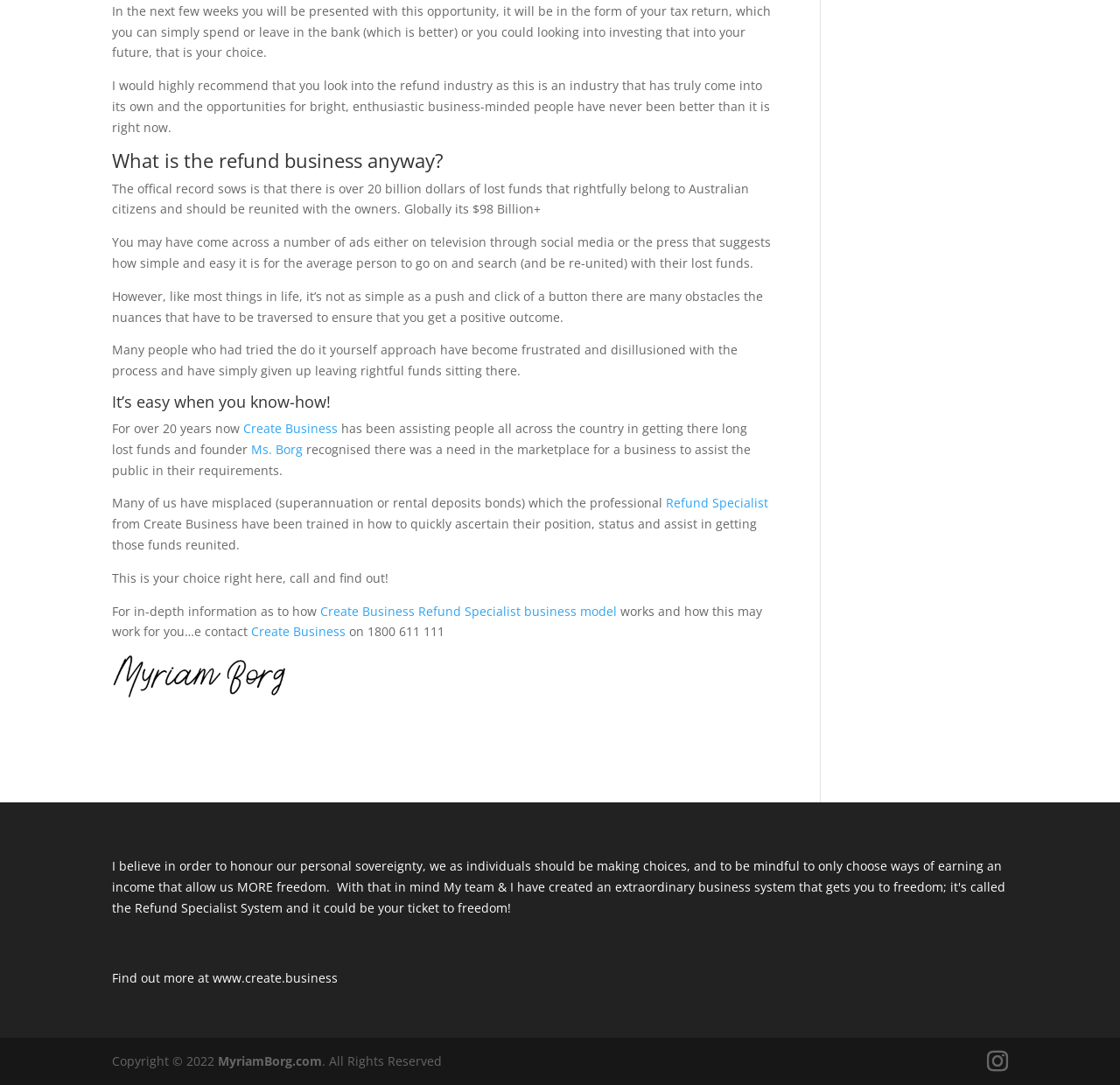Please find the bounding box for the following UI element description. Provide the coordinates in (top-left x, top-left y, bottom-right x, bottom-right y) format, with values between 0 and 1: MyriamBorg.com

[0.195, 0.97, 0.288, 0.986]